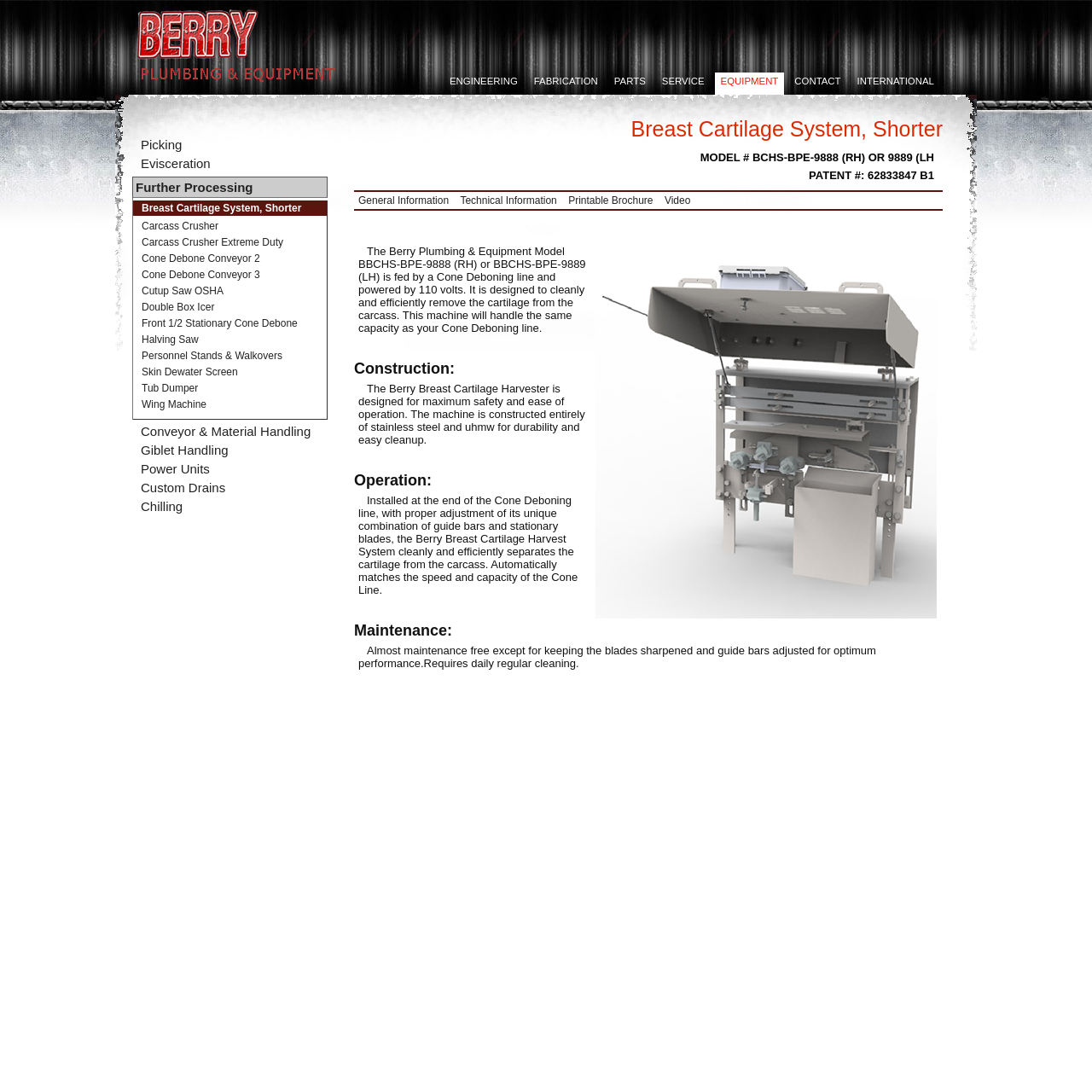What is the Berry Breast Cartilage Harvester made of?
Provide a one-word or short-phrase answer based on the image.

stainless steel and uhmw